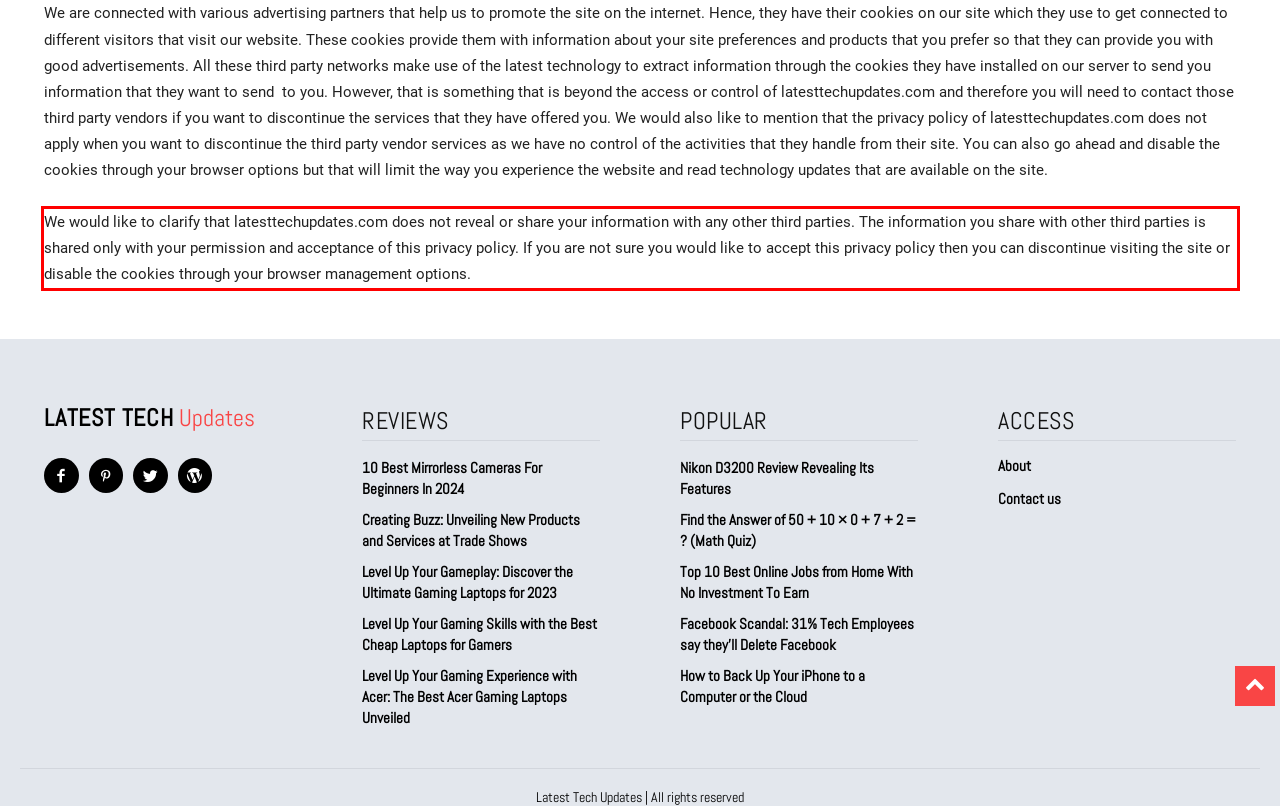Given a screenshot of a webpage, identify the red bounding box and perform OCR to recognize the text within that box.

We would like to clarify that latesttechupdates.com does not reveal or share your information with any other third parties. The information you share with other third parties is shared only with your permission and acceptance of this privacy policy. If you are not sure you would like to accept this privacy policy then you can discontinue visiting the site or disable the cookies through your browser management options.